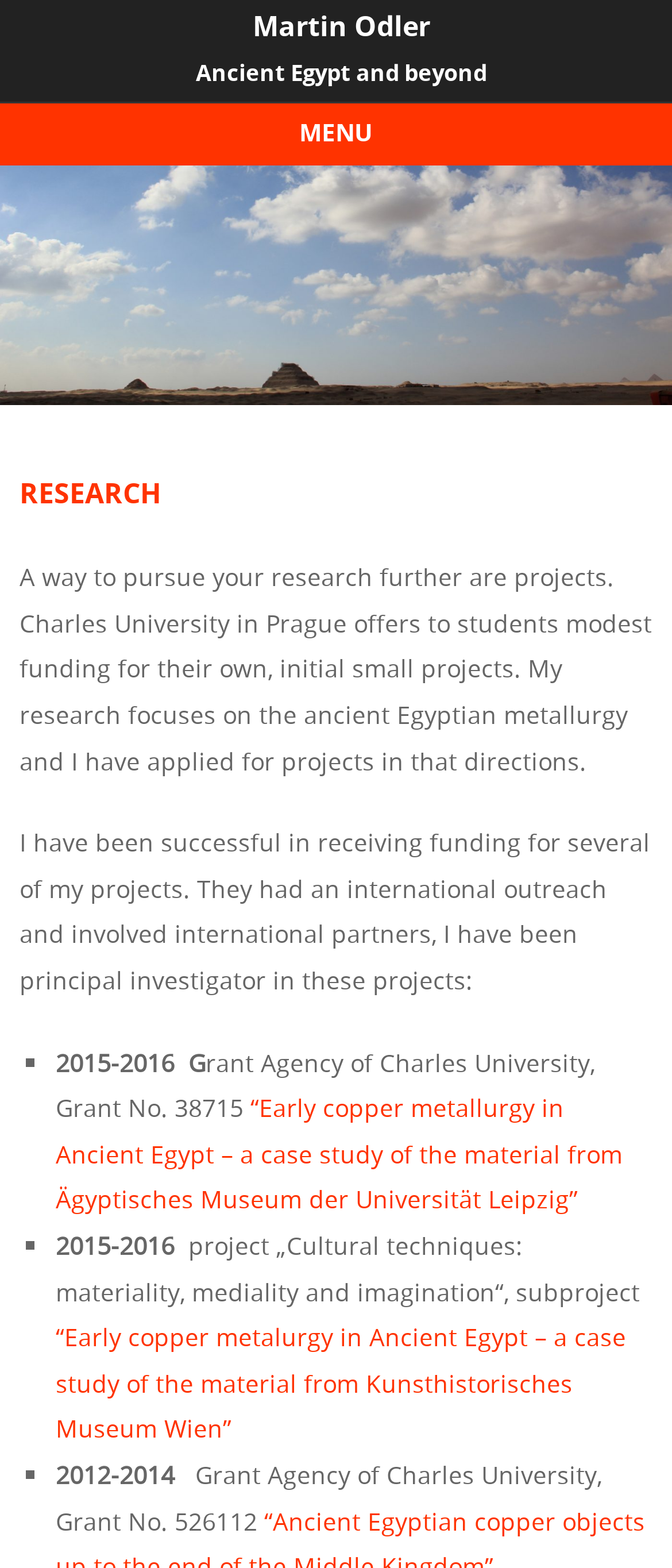Using the element description: "Skip to content", determine the bounding box coordinates for the specified UI element. The coordinates should be four float numbers between 0 and 1, [left, top, right, bottom].

[0.0, 0.107, 0.256, 0.128]